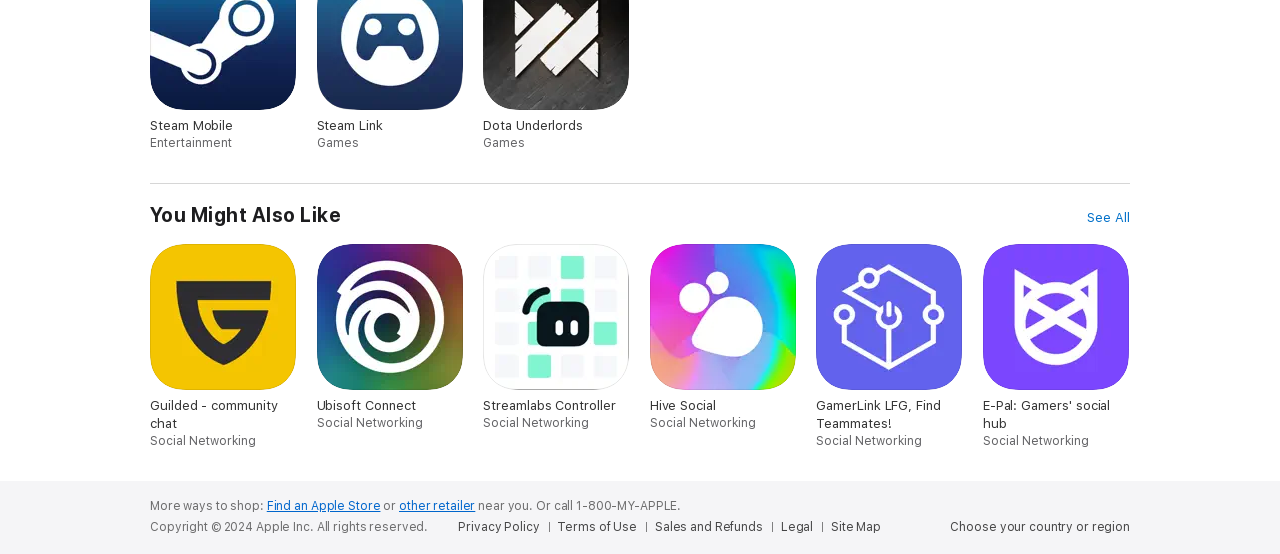Provide the bounding box coordinates for the UI element described in this sentence: "Privacy Policy". The coordinates should be four float values between 0 and 1, i.e., [left, top, right, bottom].

[0.358, 0.937, 0.429, 0.966]